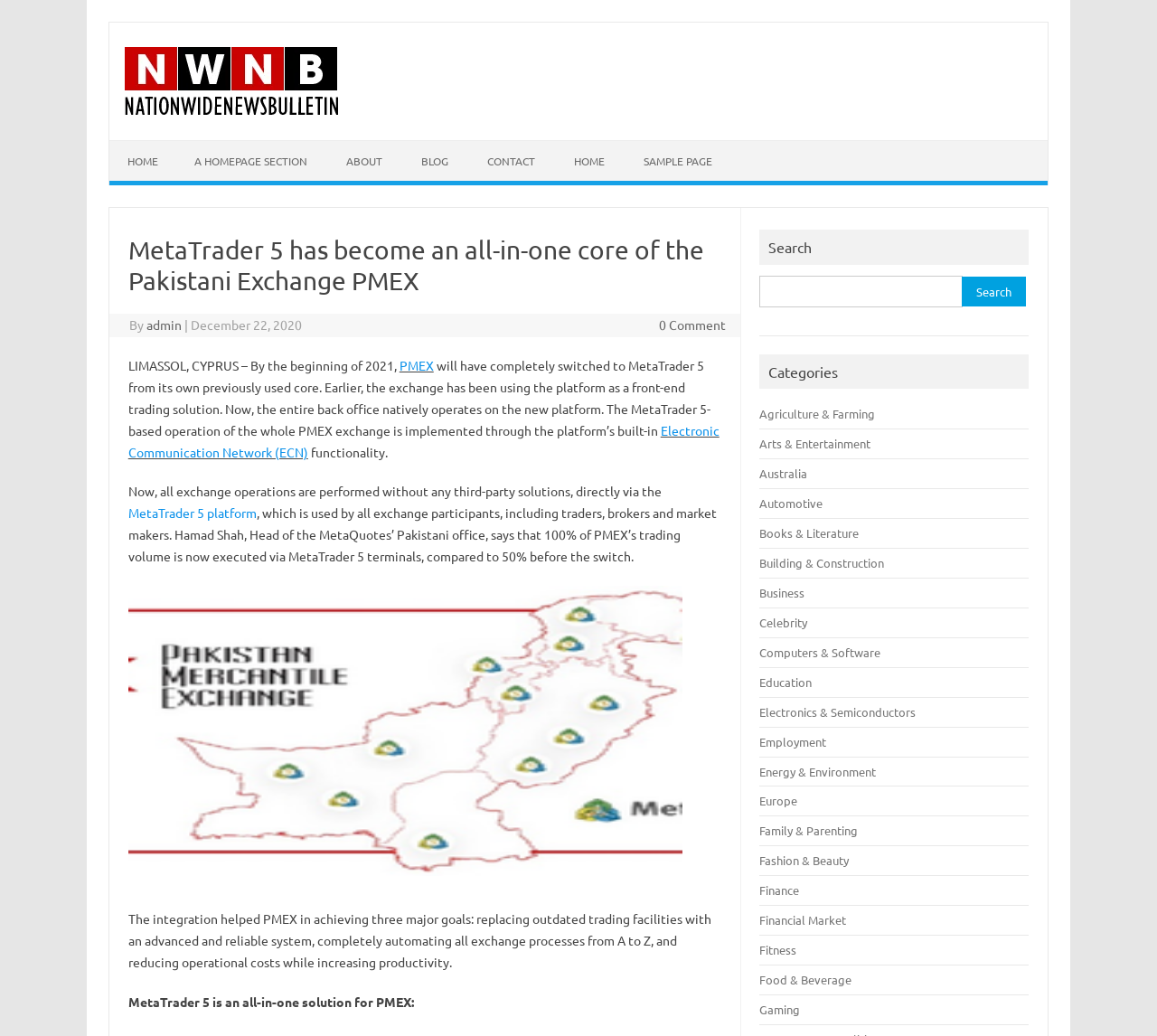Can you extract the primary headline text from the webpage?

MetaTrader 5 has become an all-in-one core of the Pakistani Exchange PMEX